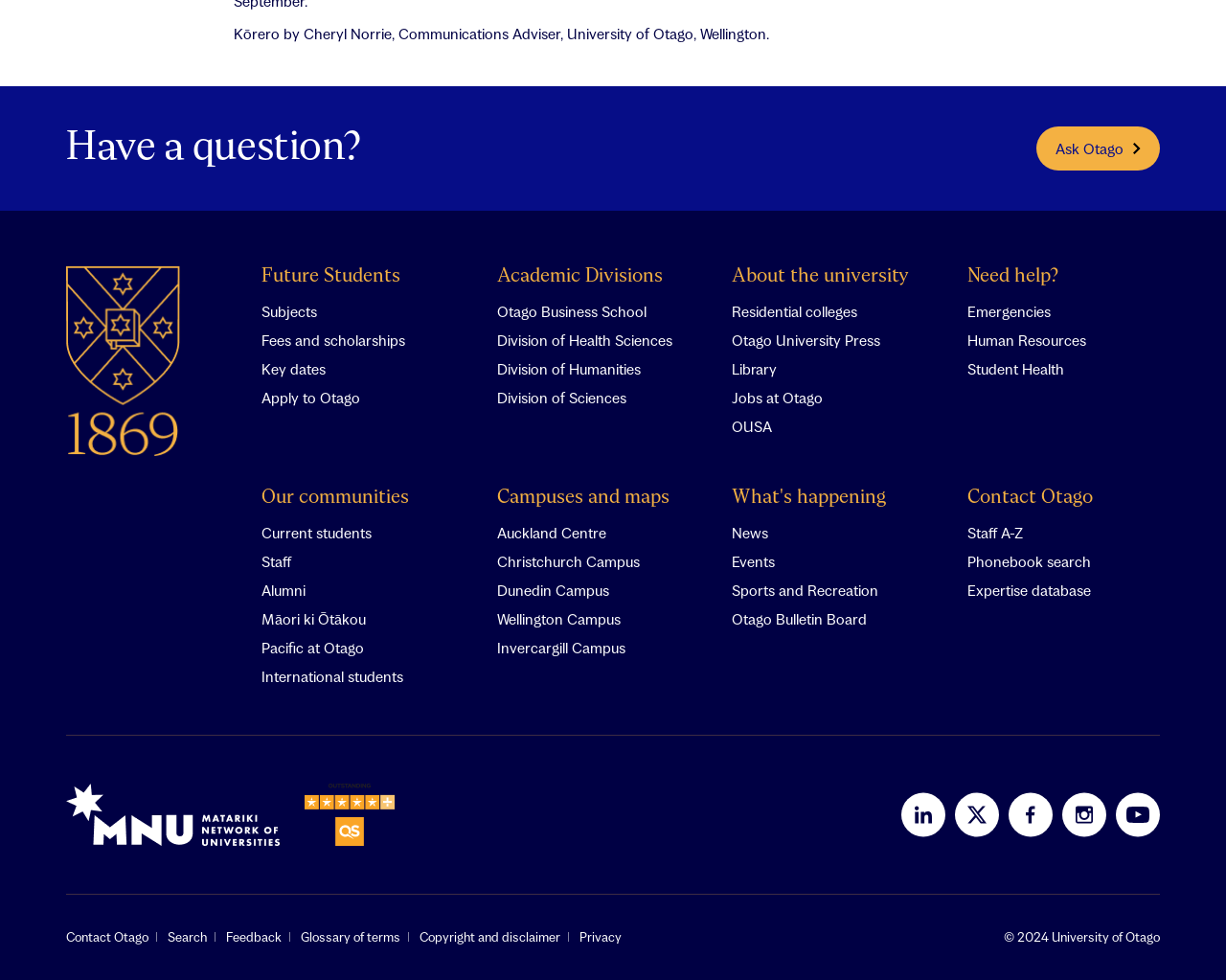Locate the bounding box of the UI element described by: "Auckland Centre" in the given webpage screenshot.

[0.405, 0.538, 0.494, 0.549]